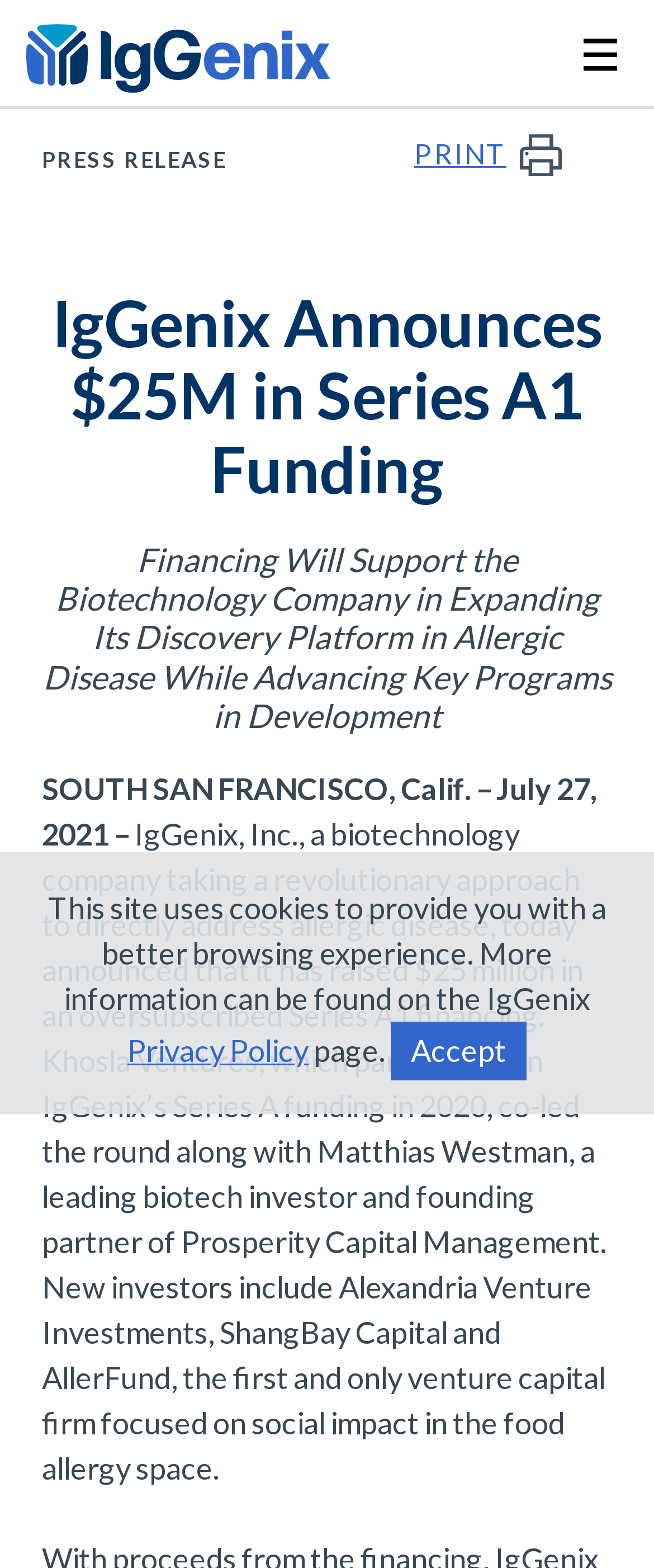What is the date of the announcement?
From the screenshot, supply a one-word or short-phrase answer.

July 27, 2021